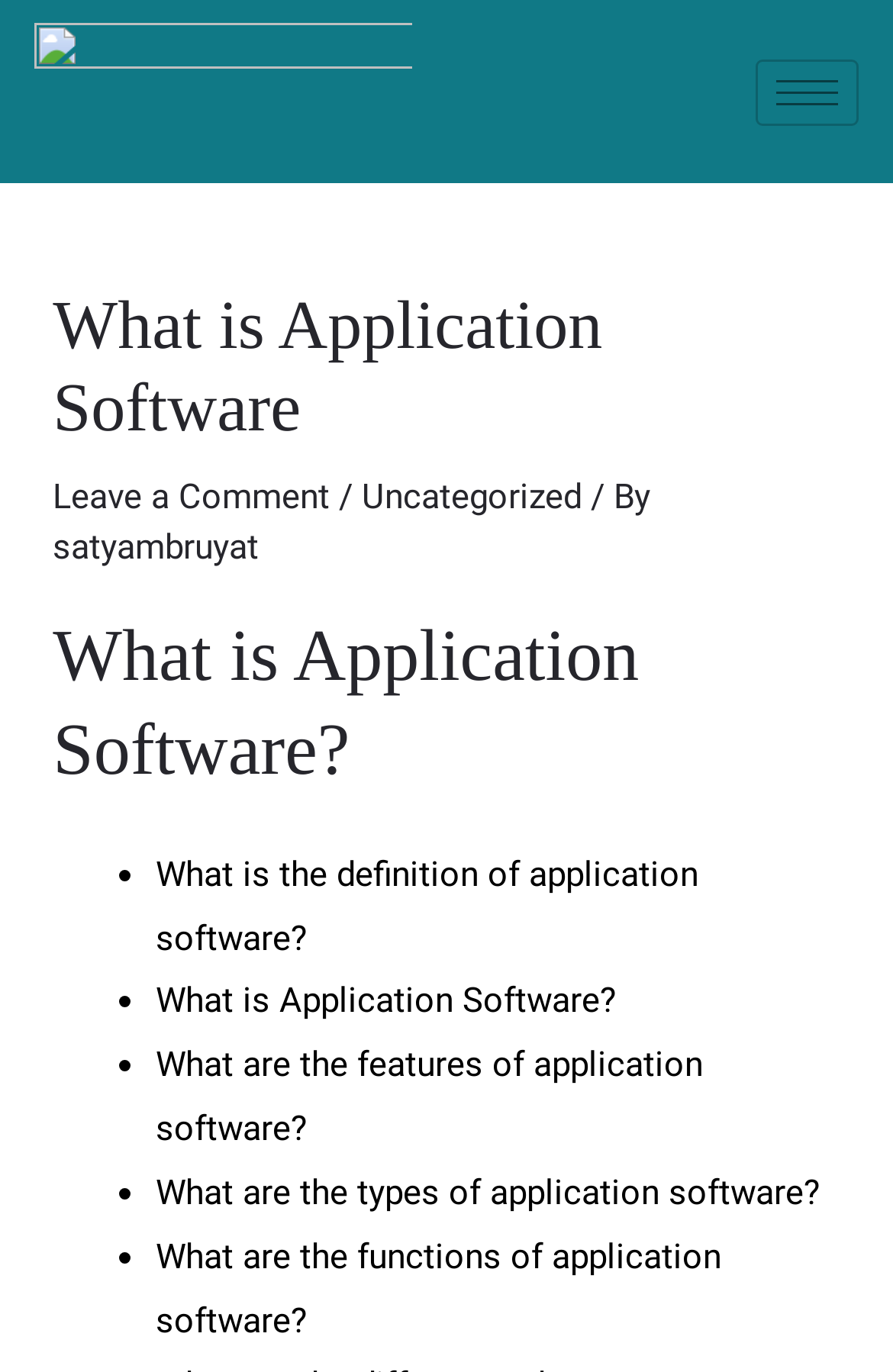Utilize the details in the image to give a detailed response to the question: What is the category of the article on this webpage?

The category of the article on this webpage is 'Uncategorized' as indicated by the link 'Uncategorized' at the top of the page, which suggests that the article does not belong to a specific category.